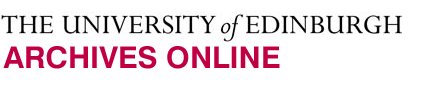What is the purpose of the 'Archives Online' section?
Refer to the image and respond with a one-word or short-phrase answer.

To provide online archival resources